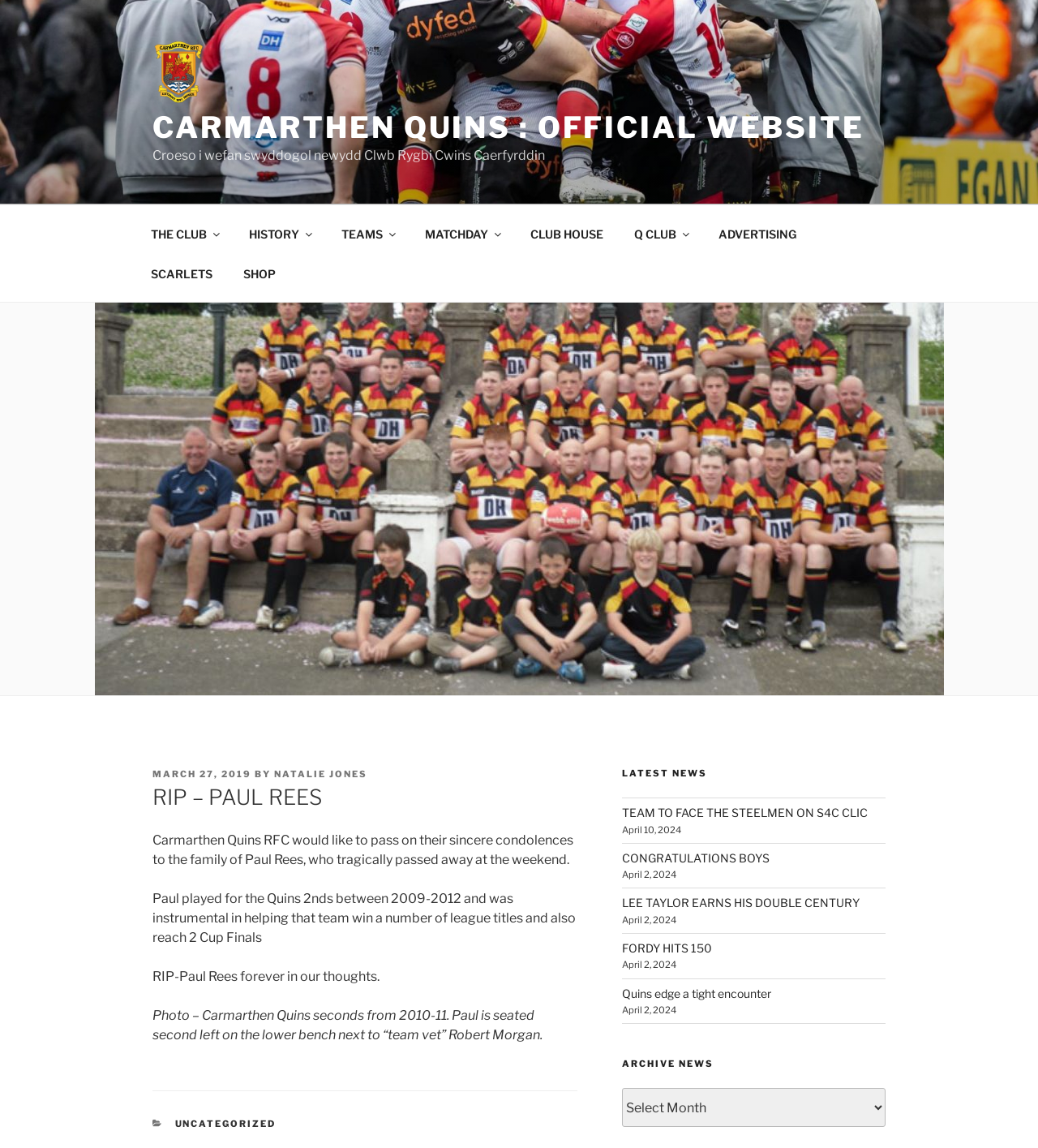Identify the bounding box coordinates of the specific part of the webpage to click to complete this instruction: "Navigate to THE CLUB".

[0.131, 0.186, 0.223, 0.221]